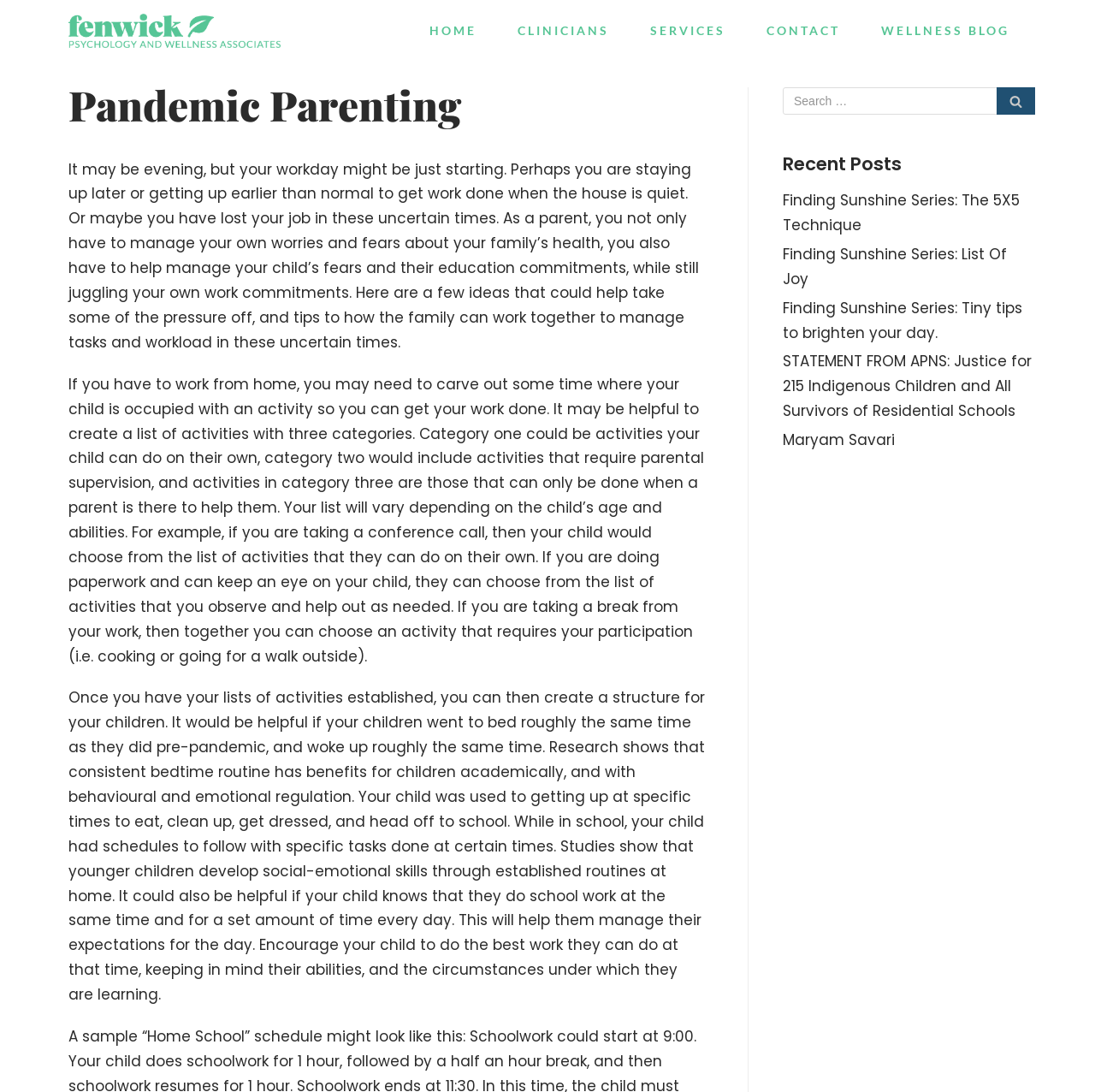How many links are in the navigation menu?
Refer to the image and provide a thorough answer to the question.

I counted the links in the navigation menu, which are HOME, CLINICIANS, SERVICES, CONTACT, and WELLNESS BLOG, and found that there are 5 links in total.